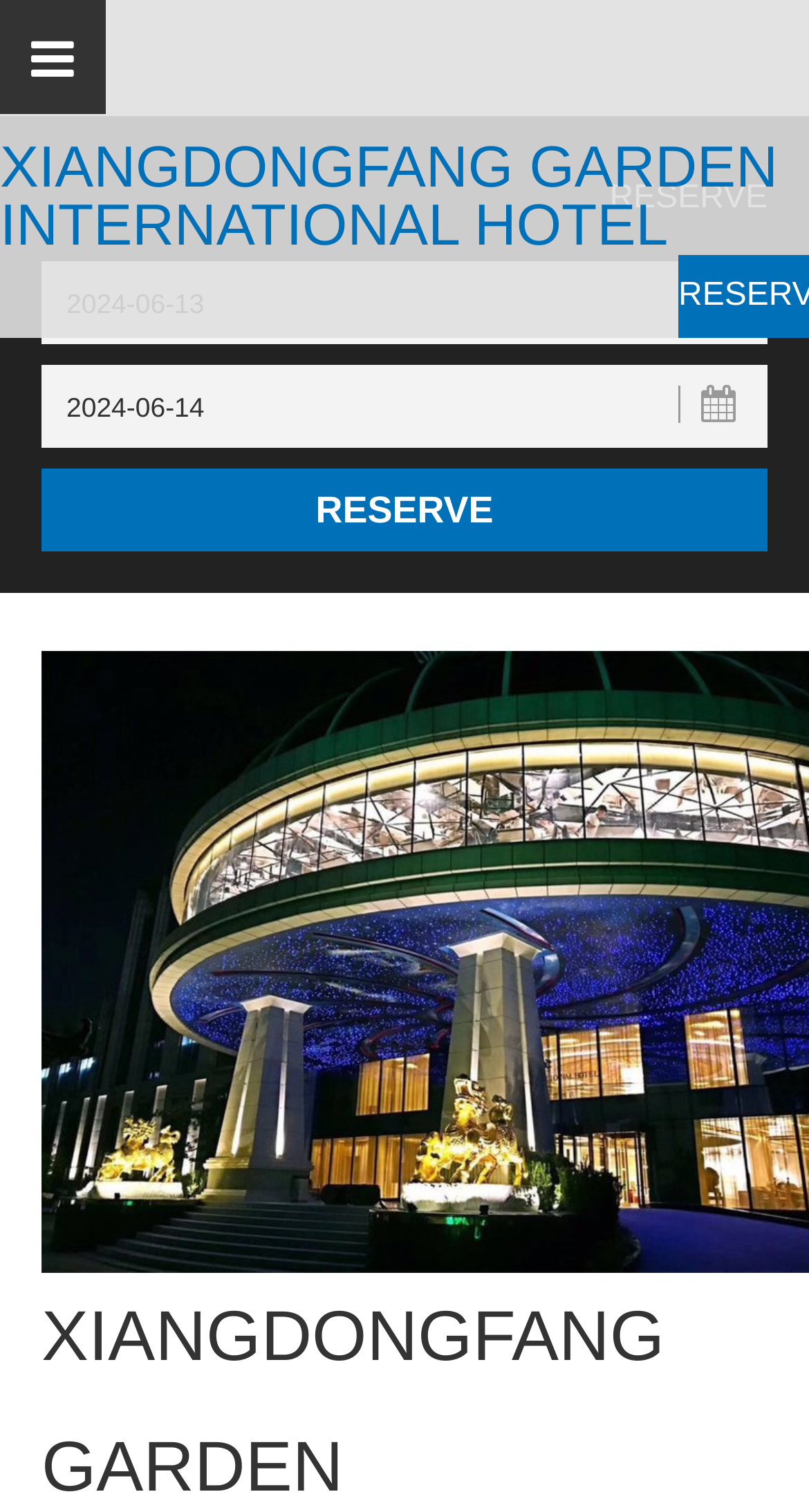Elaborate on the webpage's design and content in a detailed caption.

The webpage is the official website of Xiangdongfang Garden International Hotel. At the top, there is a heading that reads "XIANGDONGFANG GARDEN INTERNATIONAL HOTEL" in a prominent font. Below the heading, there is a link with a small icon, likely a social media or bookmarking icon. 

On the right side of the page, near the top, there is a "RESERVE" link. Below the heading, there is a section for booking a room, which includes two text boxes for "Check in" and "Check out" dates, with default dates of "2024-06-13" and "2024-06-14" respectively. 

Underneath the date selection, there is a "Reserve" button. The button is centered and has the text "RESERVE" in a slightly smaller font. Overall, the webpage appears to be a simple and straightforward booking page for the hotel.